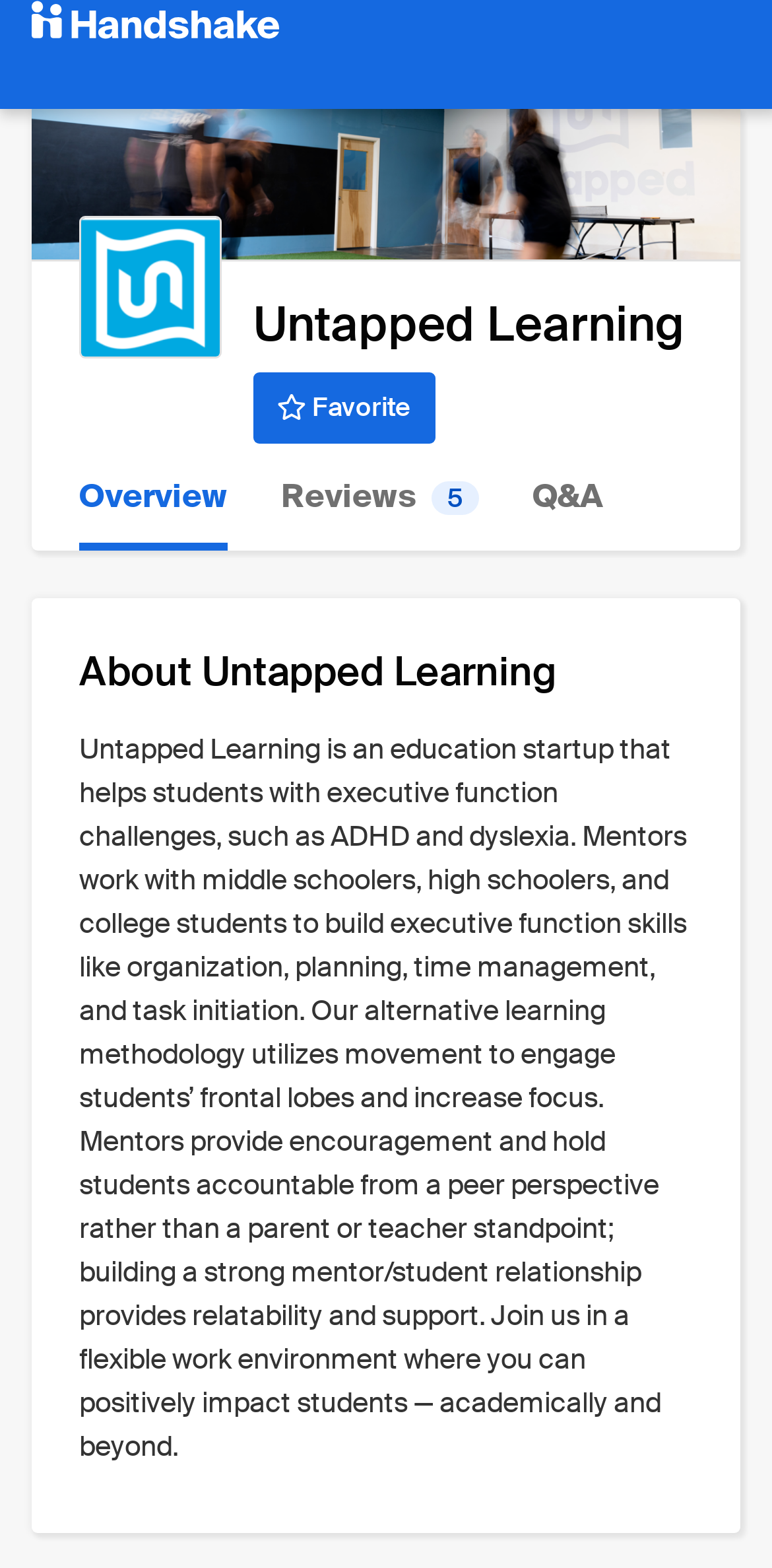Provide an in-depth caption for the webpage.

The webpage is about Untapped Learning, an education startup that helps students with executive function challenges. At the top left corner, there is a link to "Handshake" accompanied by a small image of the same name. Next to it, there is a larger image that spans almost the entire width of the page. 

Below the image, there is a heading that reads "Untapped Learning" in a prominent font size. To the right of the heading, there is a "Favorite" button. 

The webpage is divided into sections, with links to "Overview", "Reviews 5", and "Q&A" placed horizontally, indicating different aspects of Untapped Learning. The "Reviews 5" link suggests that there are five reviews available to read.

Further down, there is a heading that reads "About Untapped Learning", followed by a lengthy paragraph that describes the startup's mission and methodology. The text explains that Untapped Learning helps students with executive function challenges, such as ADHD and dyslexia, by building skills like organization and time management through a unique approach that incorporates movement. The paragraph also highlights the importance of mentorship and the positive impact one can have by joining the organization.